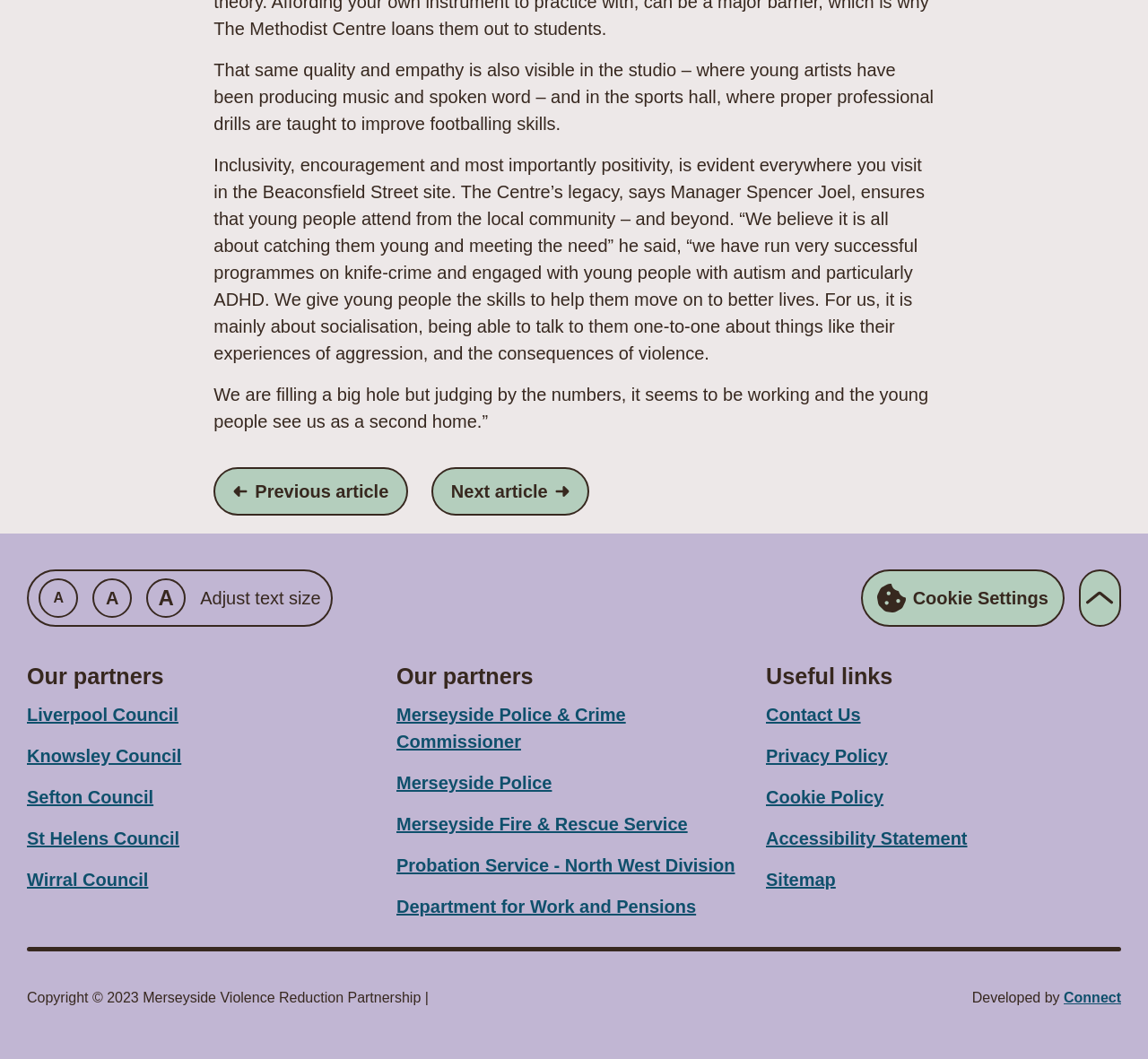Using the element description: "St Helens Council", determine the bounding box coordinates. The coordinates should be in the format [left, top, right, bottom], with values between 0 and 1.

[0.023, 0.779, 0.156, 0.805]